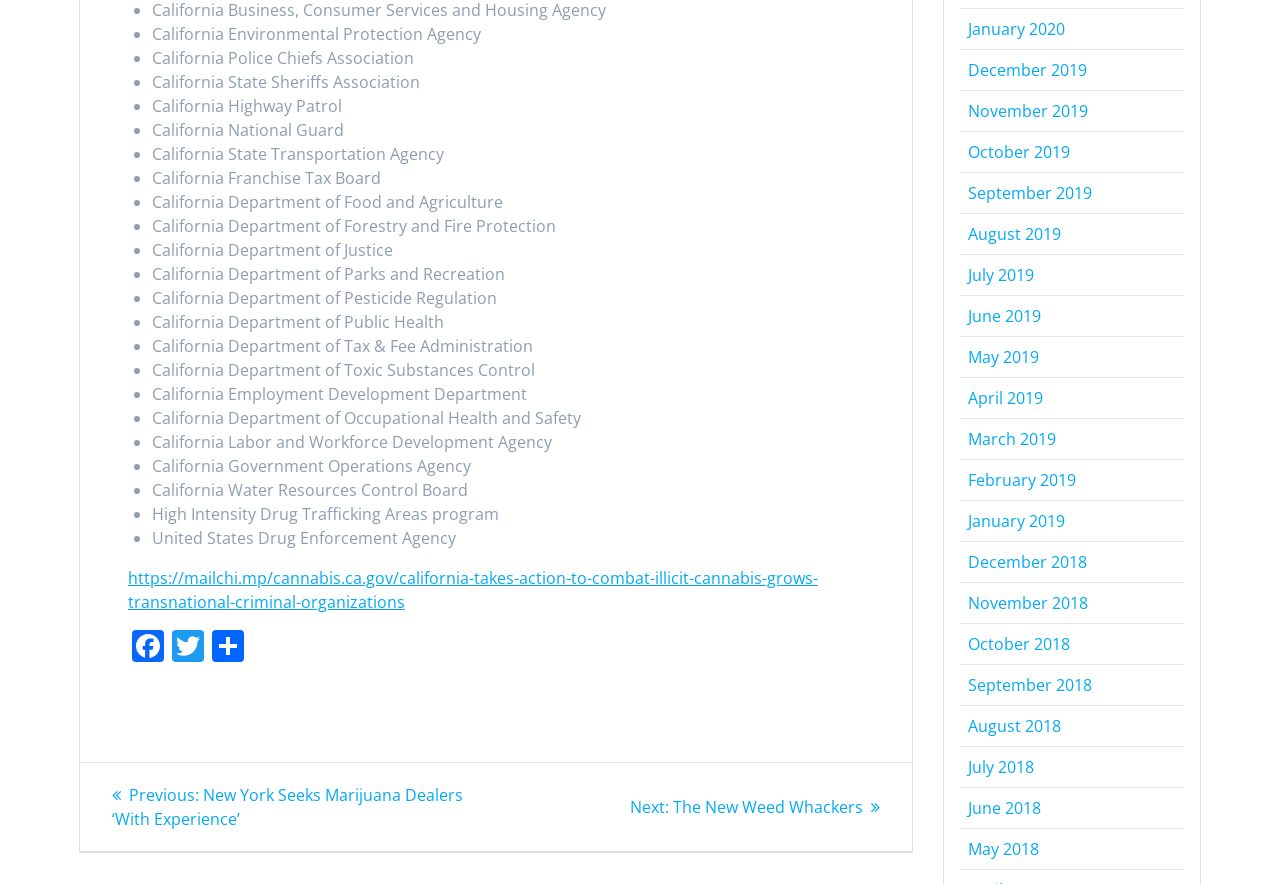Extract the bounding box coordinates for the described element: "Facebook". The coordinates should be represented as four float numbers between 0 and 1: [left, top, right, bottom].

[0.1, 0.712, 0.131, 0.753]